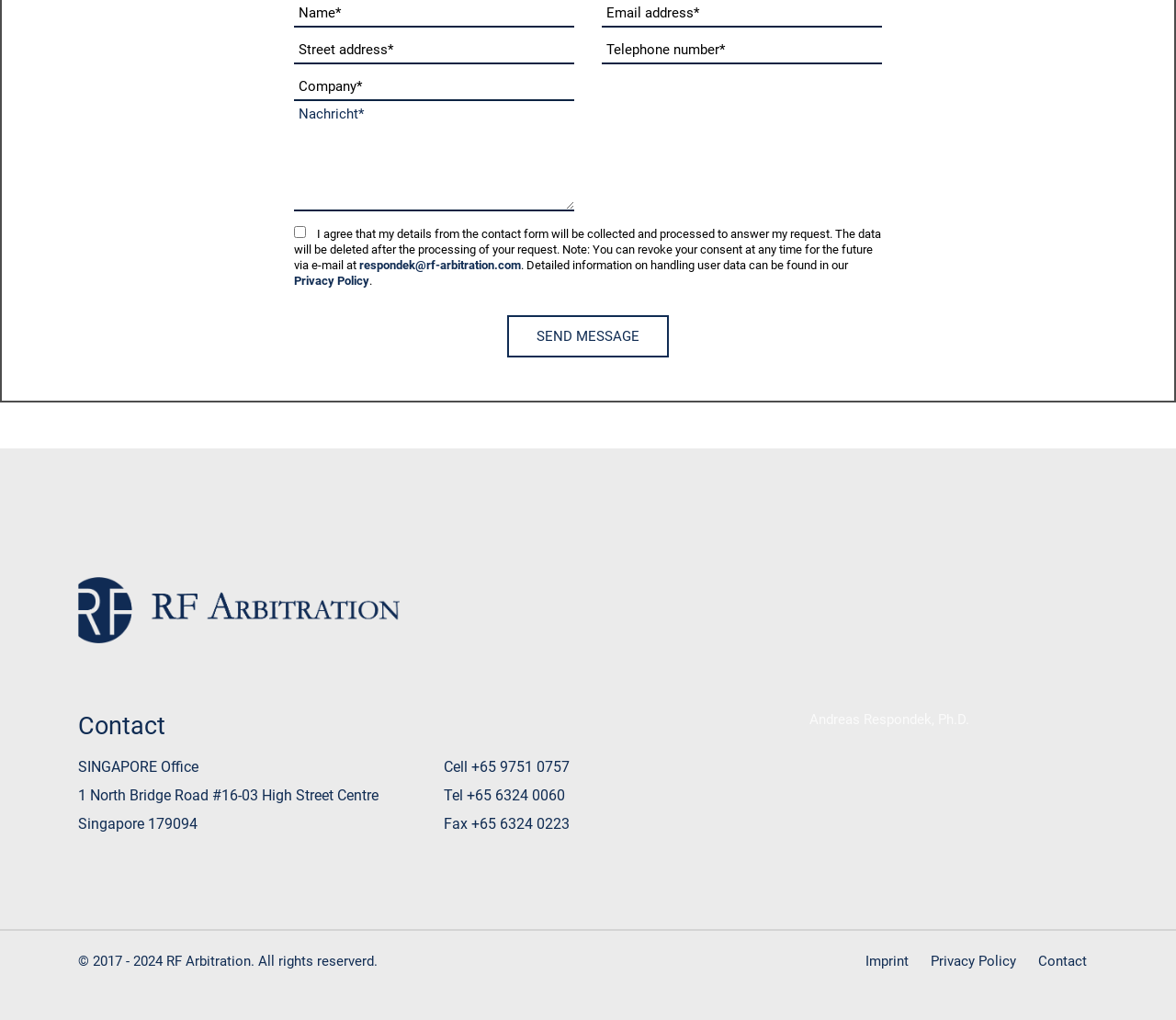Please determine the bounding box coordinates of the section I need to click to accomplish this instruction: "Contact Andreas Respondek, Ph.D.".

[0.688, 0.698, 0.824, 0.714]